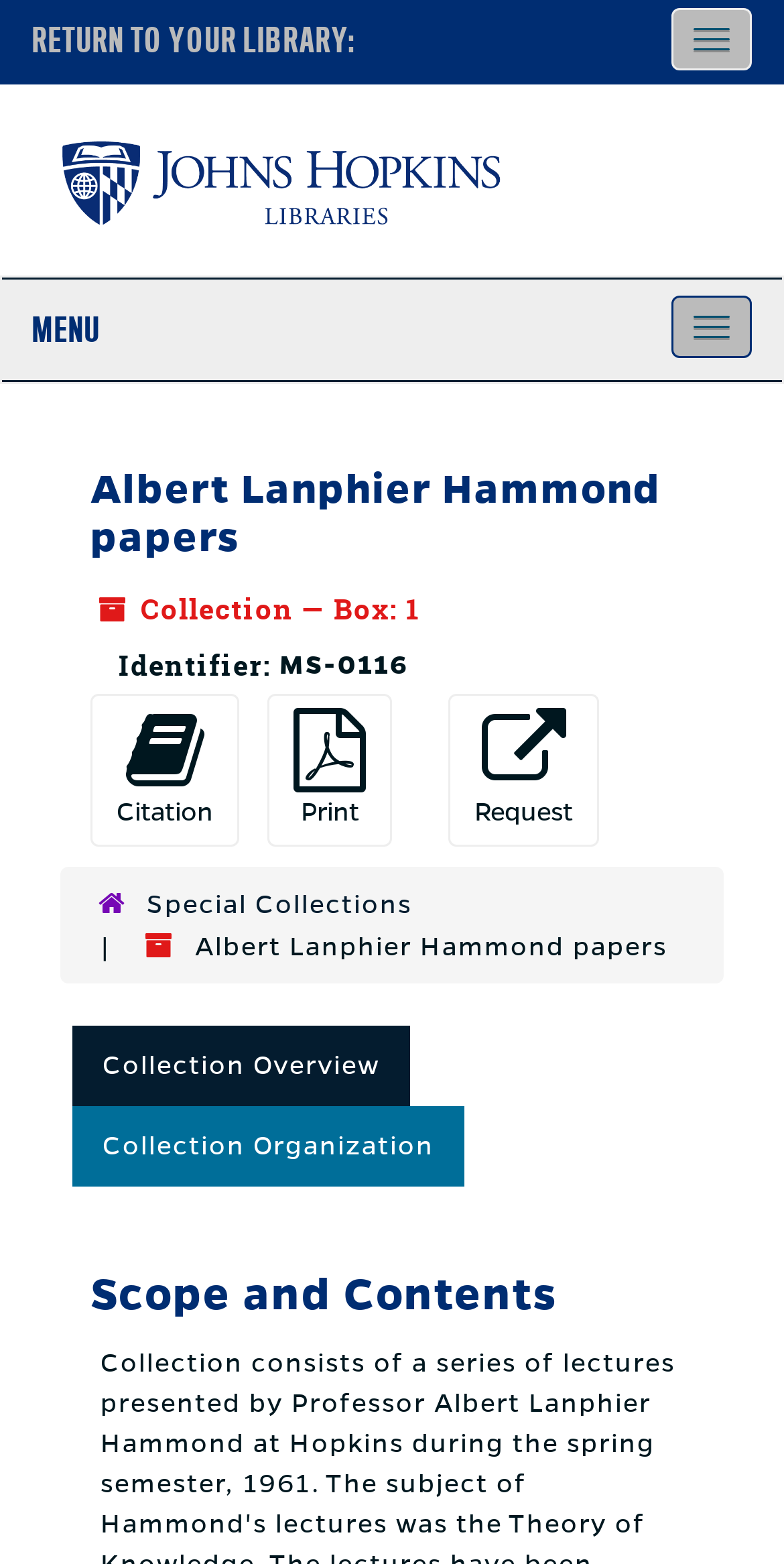Show me the bounding box coordinates of the clickable region to achieve the task as per the instruction: "Toggle site-level navigation".

[0.856, 0.005, 0.959, 0.045]